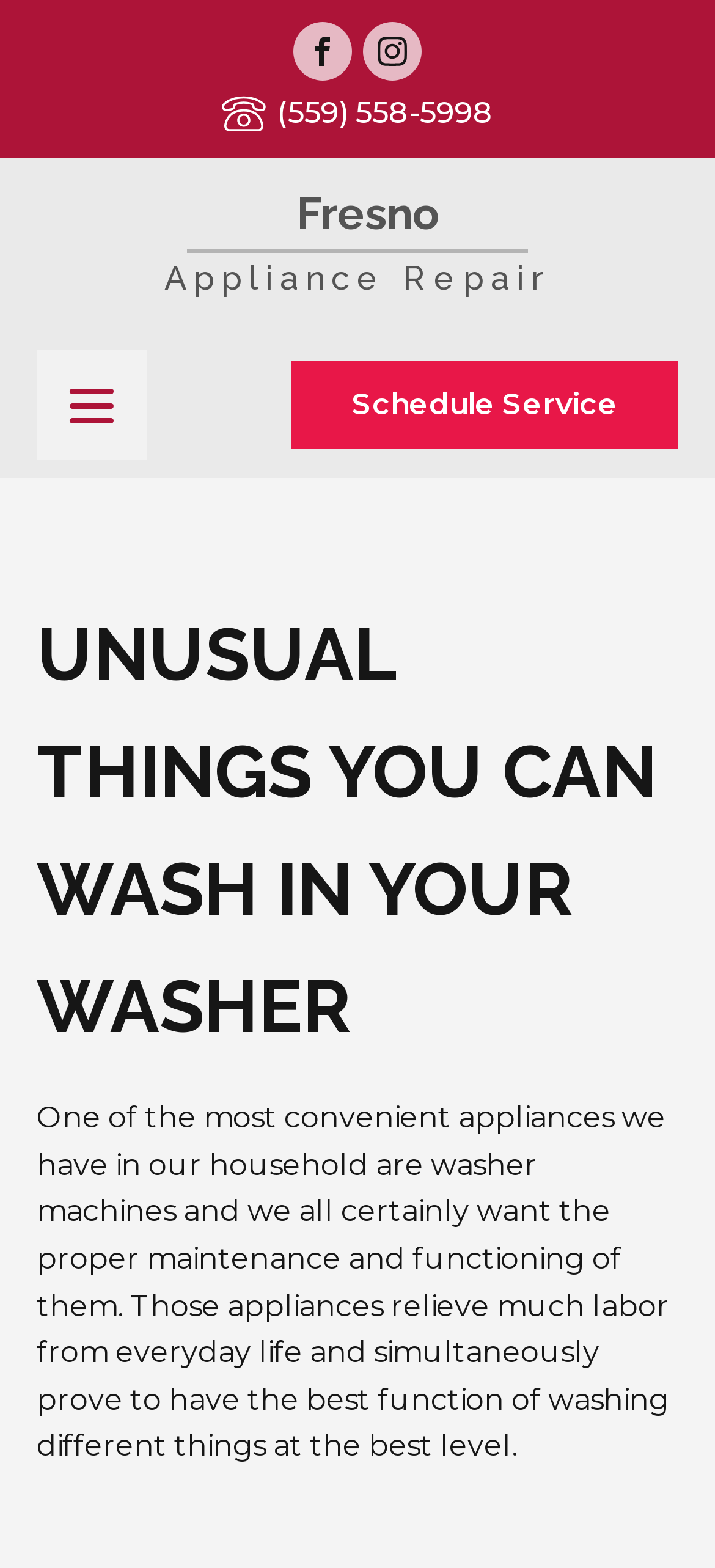What social media platforms does Fresno Appliance Repair have a presence on?
Analyze the image and deliver a detailed answer to the question.

I found the social media links at the top of the page, which include 'Visit our Facebook' and 'Visit our Instagram', indicating that Fresno Appliance Repair has a presence on these two platforms.